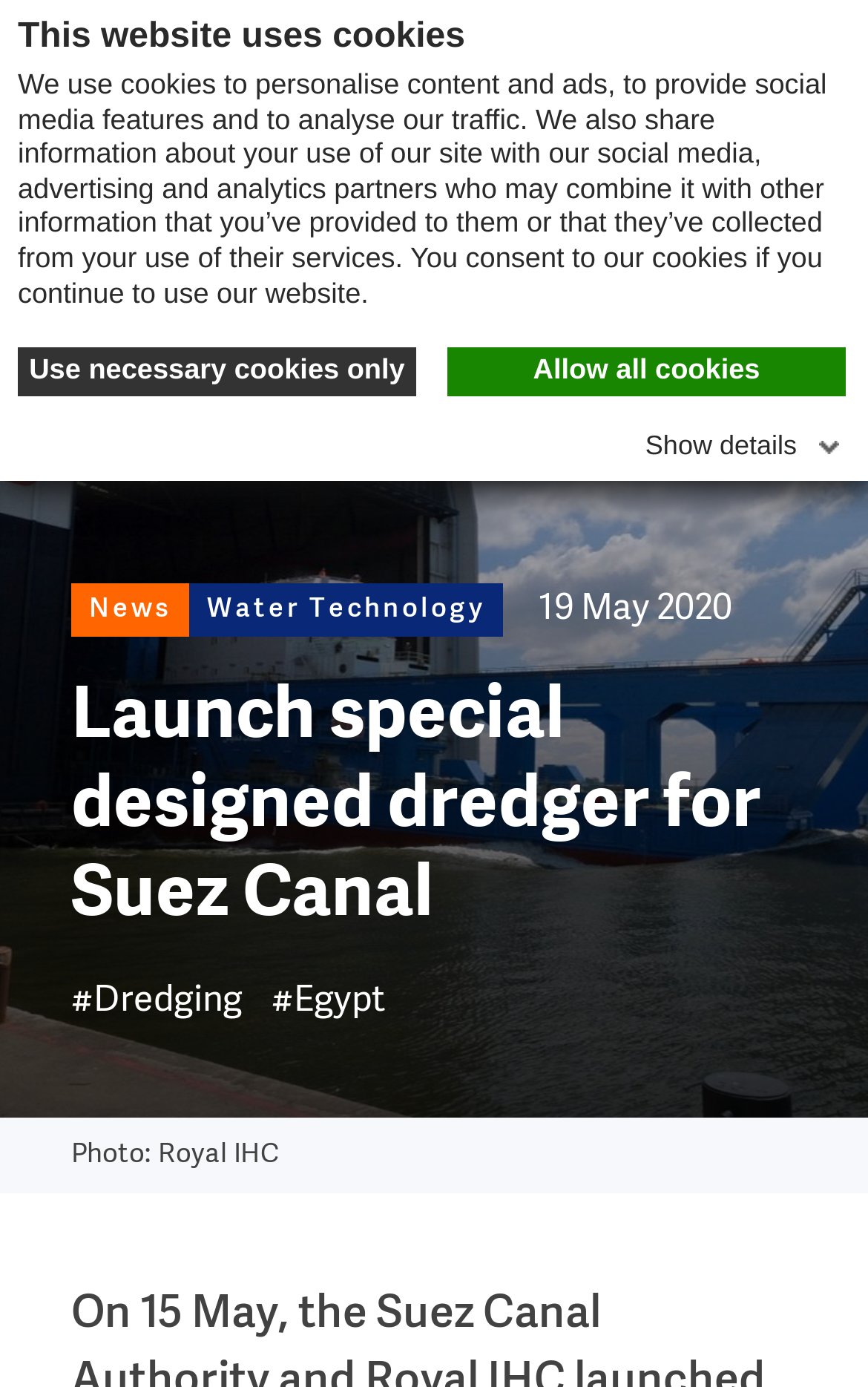Using the webpage screenshot, find the UI element described by Show details. Provide the bounding box coordinates in the format (top-left x, top-left y, bottom-right x, bottom-right y), ensuring all values are floating point numbers between 0 and 1.

[0.743, 0.298, 0.979, 0.333]